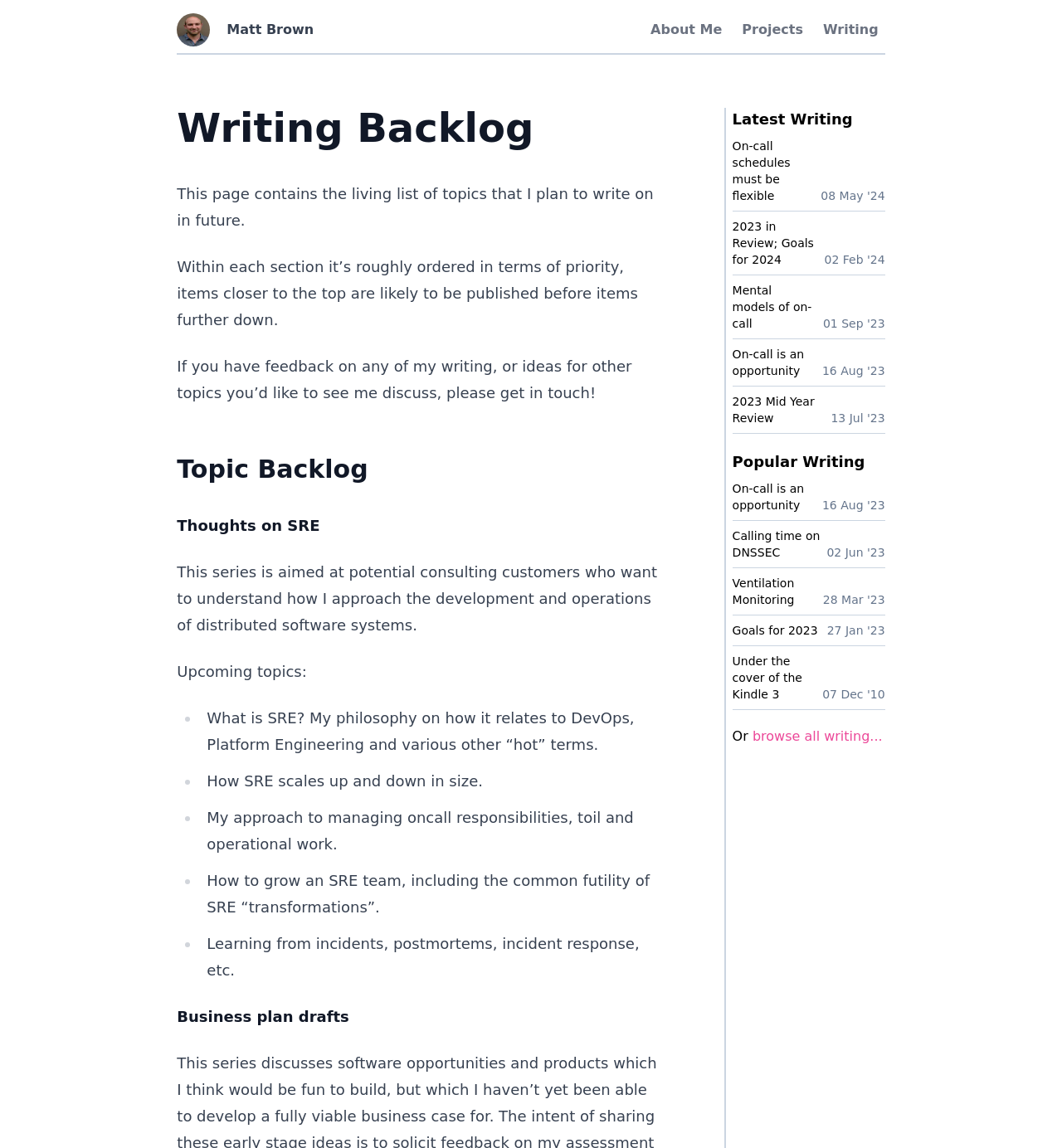Specify the bounding box coordinates of the area to click in order to follow the given instruction: "Learn about SRE."

[0.167, 0.45, 0.301, 0.465]